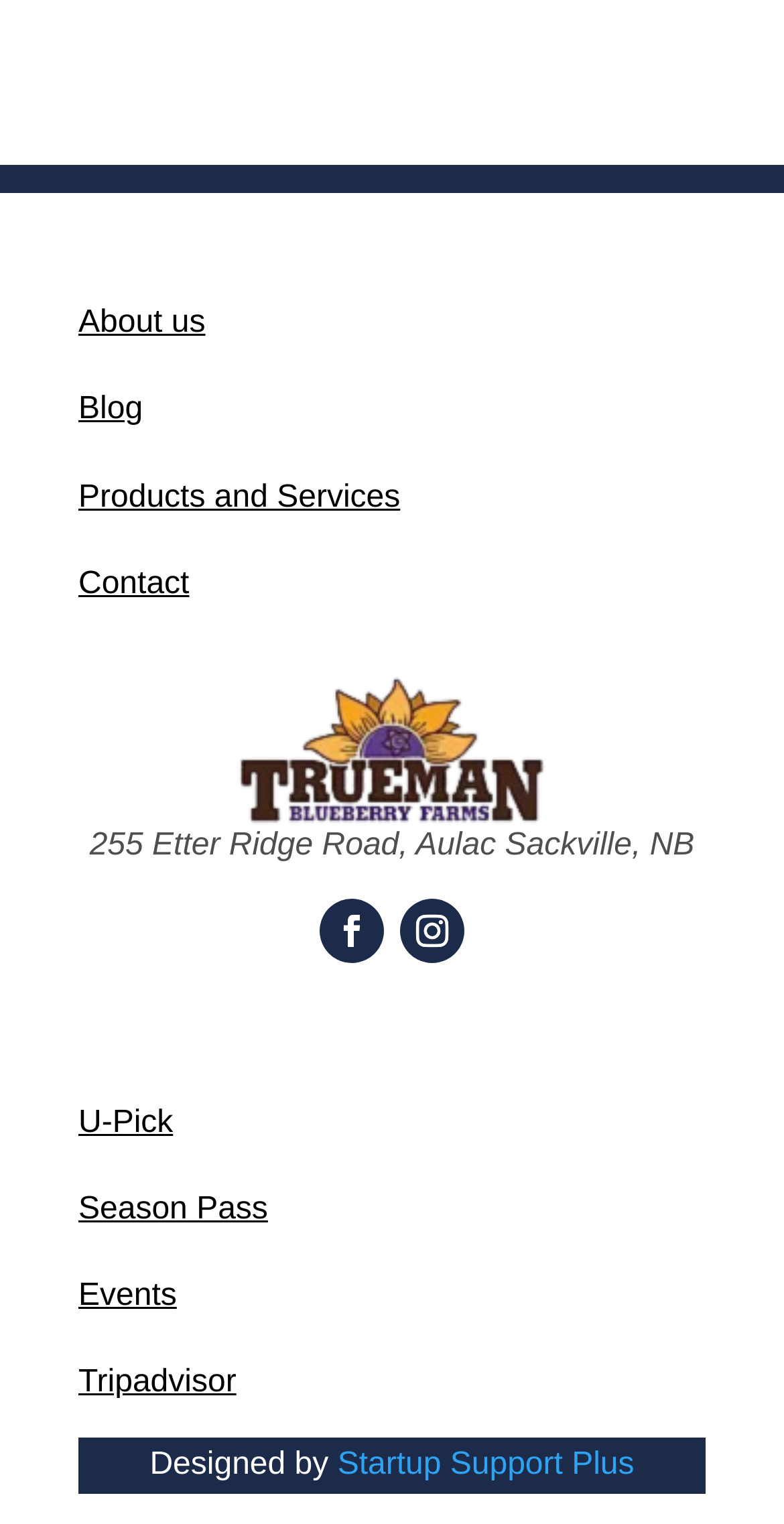Give a concise answer using one word or a phrase to the following question:
What are the main categories of services offered?

U-Pick, Season Pass, Events